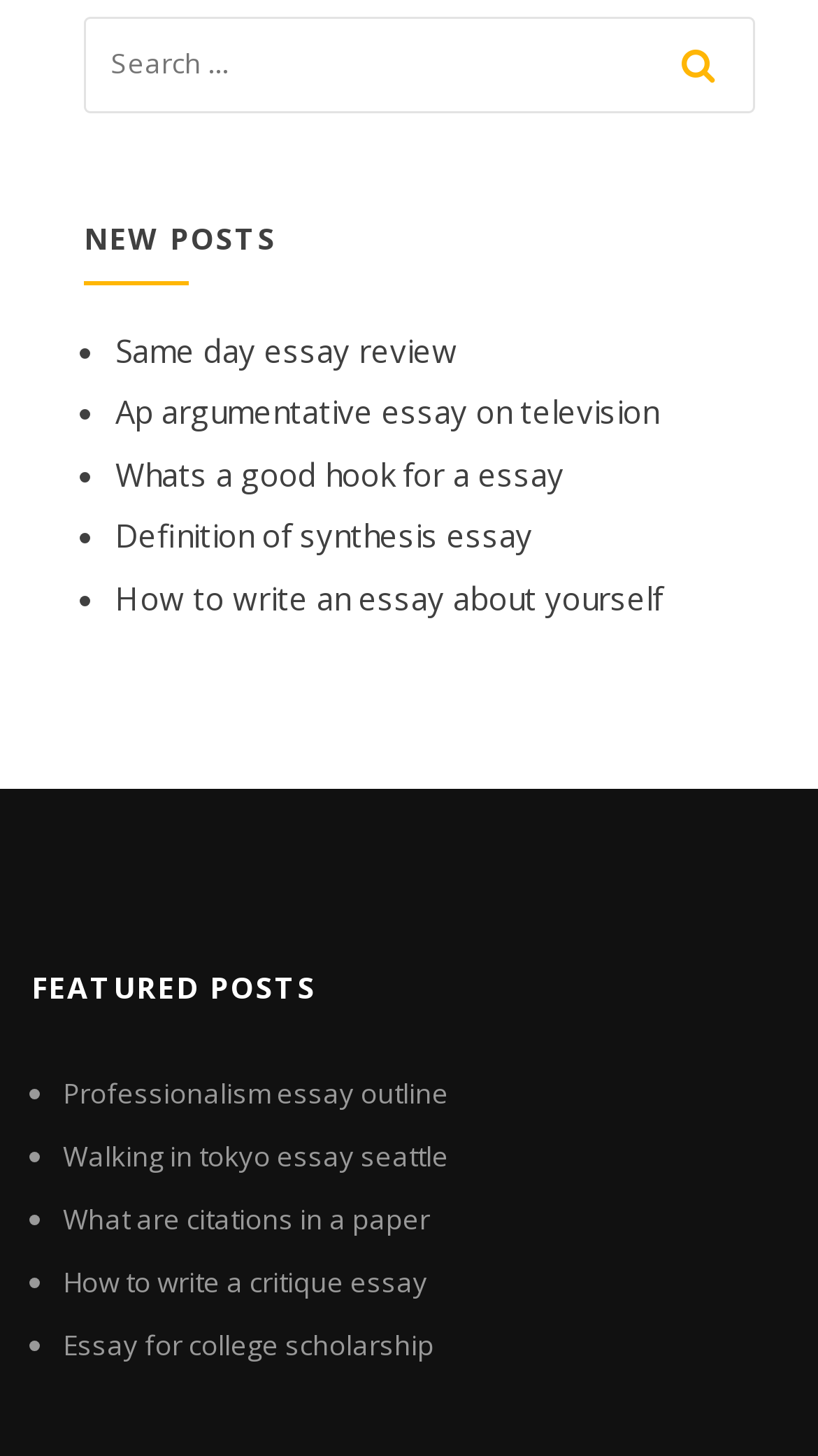Refer to the screenshot and give an in-depth answer to this question: How many list markers are there on the webpage?

I counted the number of list markers on the webpage, which are used to indicate the start of each list item. There are 10 list markers in total, 5 under 'NEW POSTS' and 5 under 'FEATURED POSTS'.